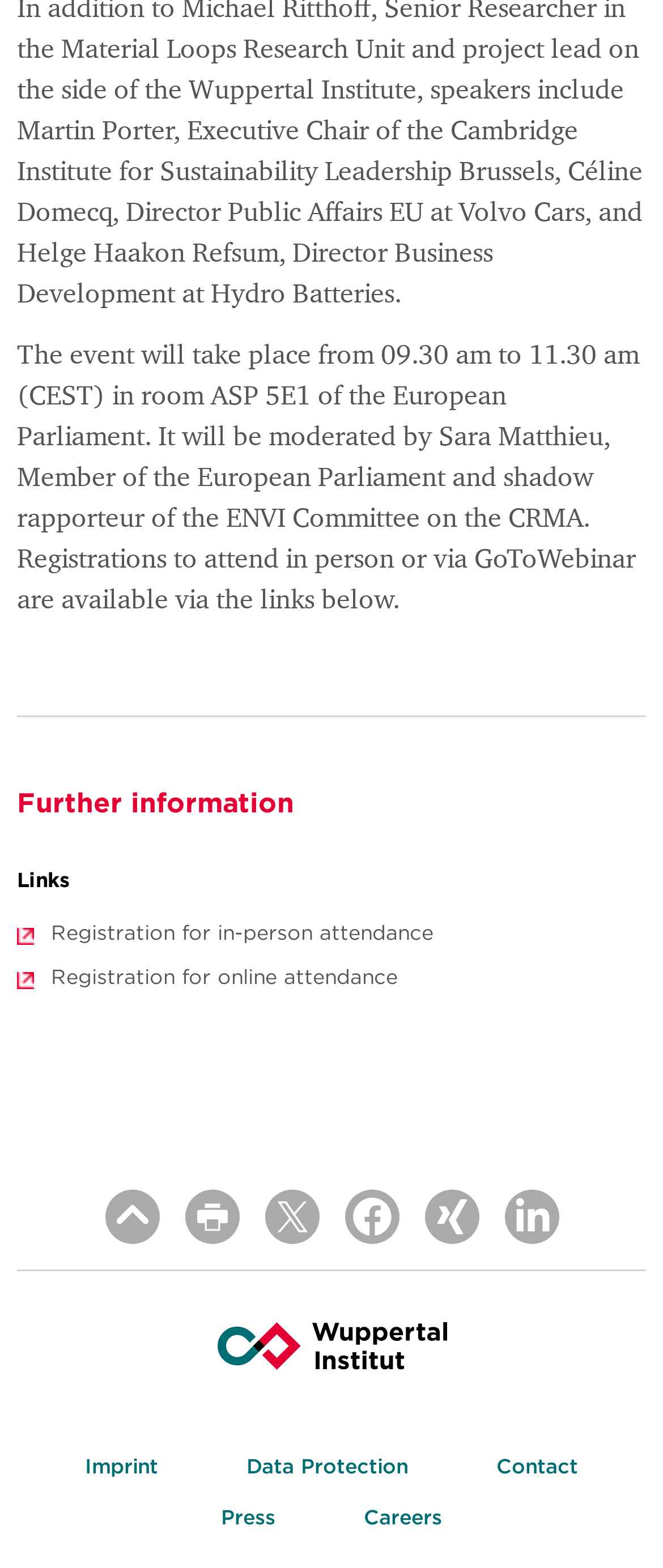Using the provided element description, identify the bounding box coordinates as (top-left x, top-left y, bottom-right x, bottom-right y). Ensure all values are between 0 and 1. Description: Registration for in-person attendance

[0.026, 0.587, 0.974, 0.604]